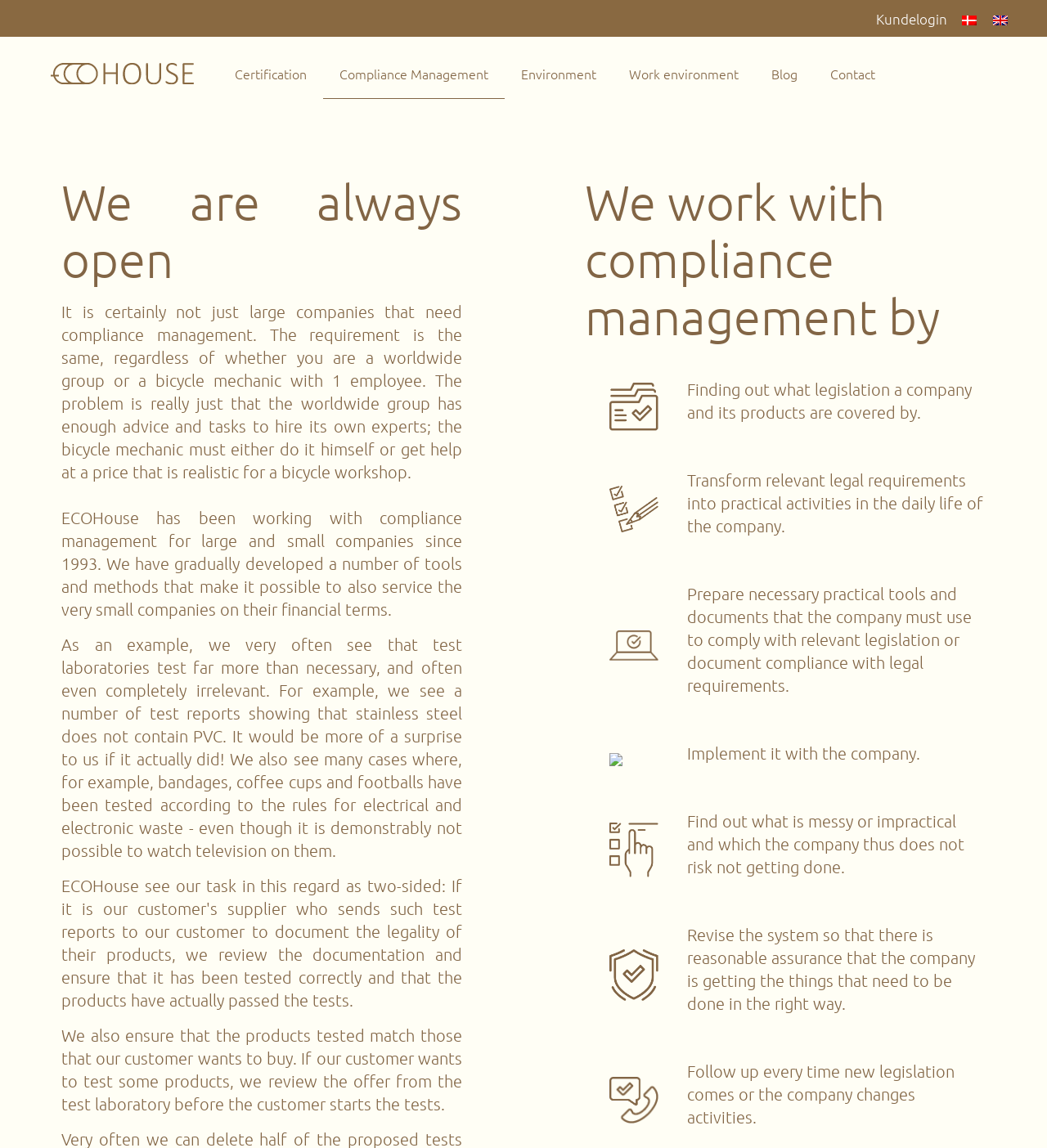What is the main topic of this webpage?
Using the details from the image, give an elaborate explanation to answer the question.

Based on the webpage content, I can see that the main topic is compliance management, which is also reflected in the heading 'Compliance Management' and the links related to compliance management.